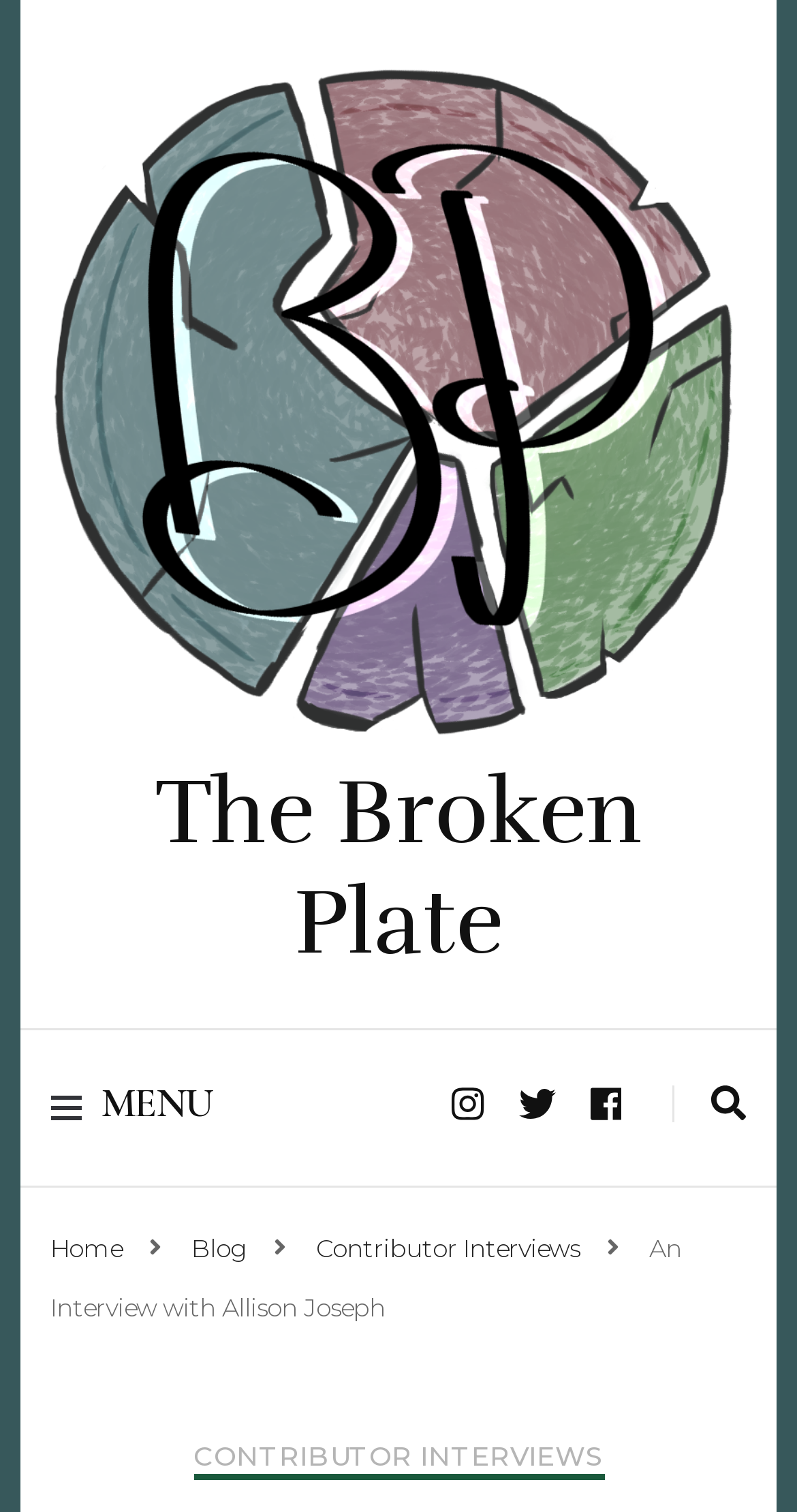How many menu items are visible on the webpage?
Utilize the information in the image to give a detailed answer to the question.

I counted the number of links under the 'MENU' button and found four links: 'Home', 'Blog', 'Contributor Interviews', and 'An Interview with Allison Joseph'.